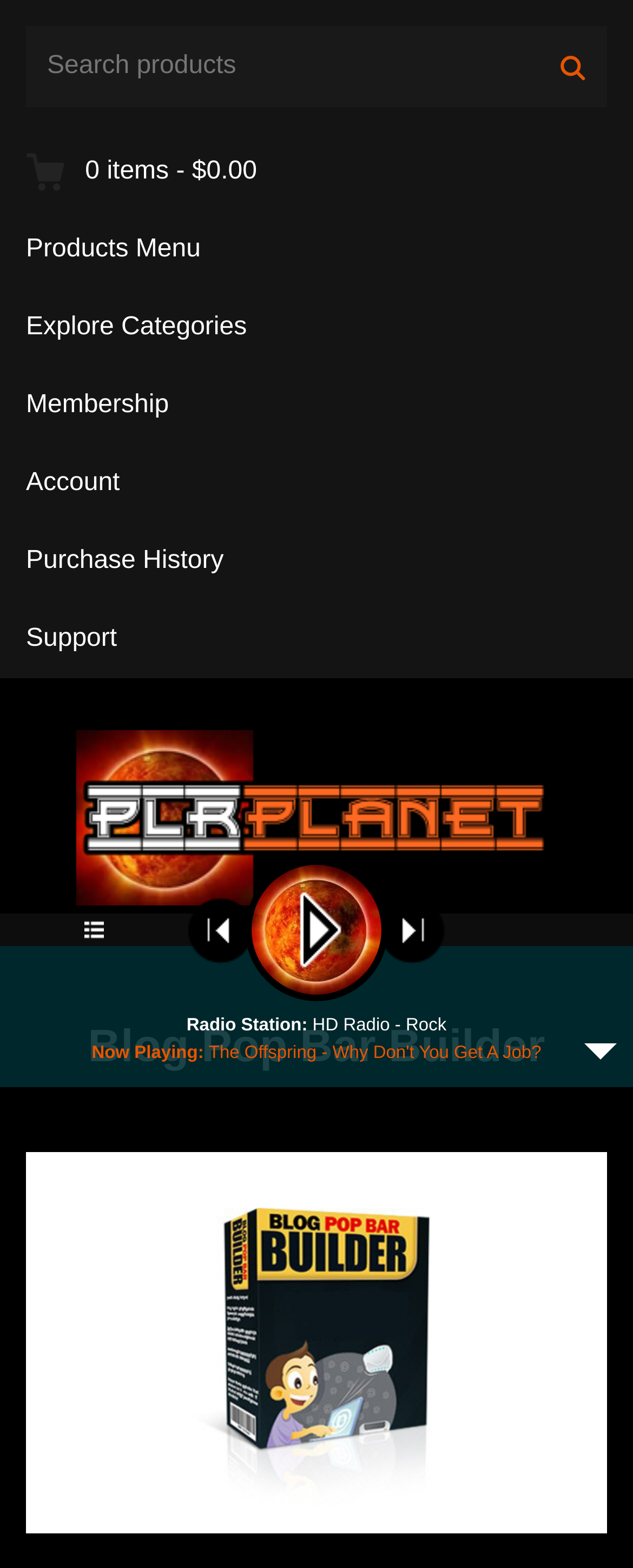How many links are in the top navigation menu?
Refer to the screenshot and respond with a concise word or phrase.

7